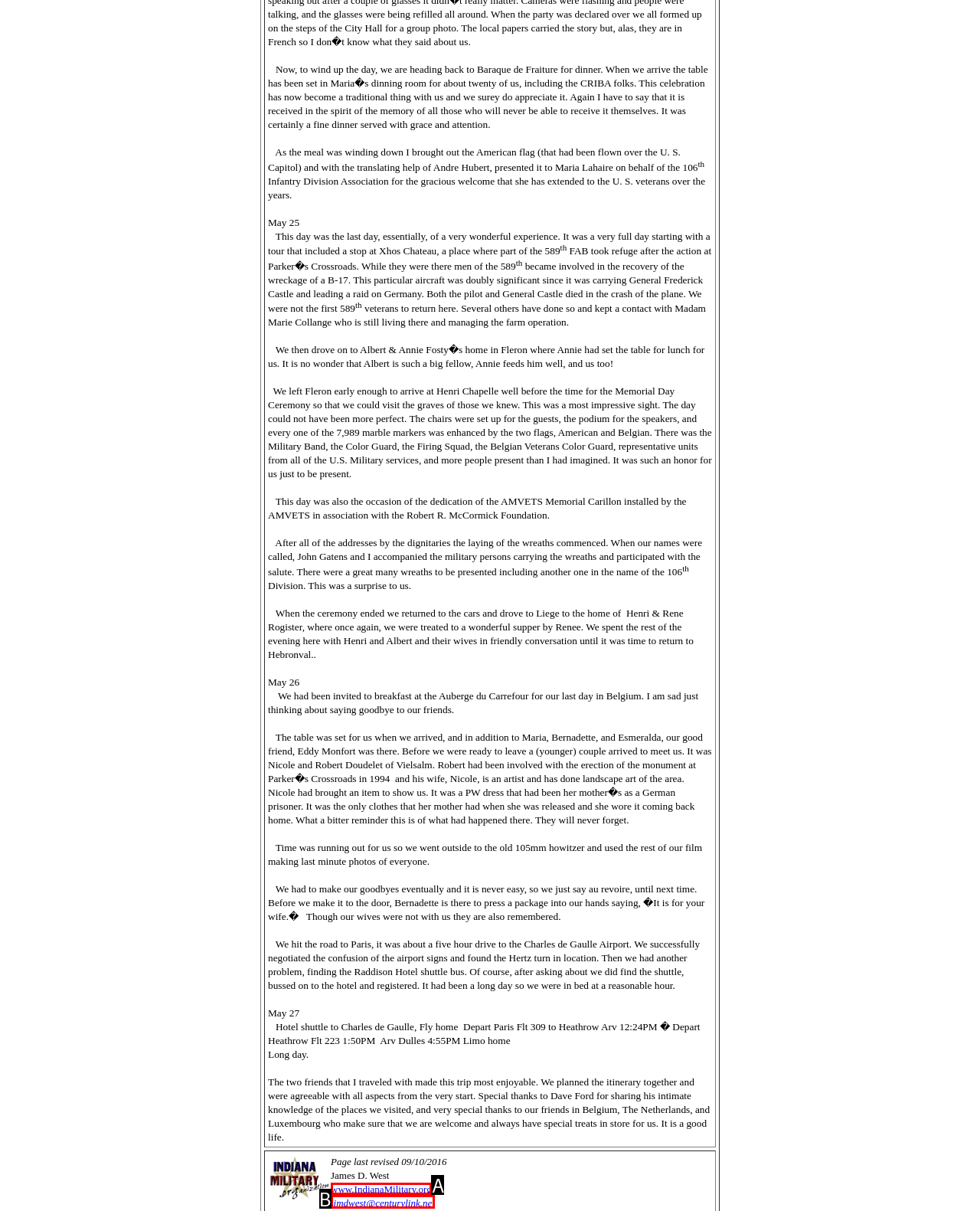Given the description: jimdwest@centurylink.net, pick the option that matches best and answer with the corresponding letter directly.

B